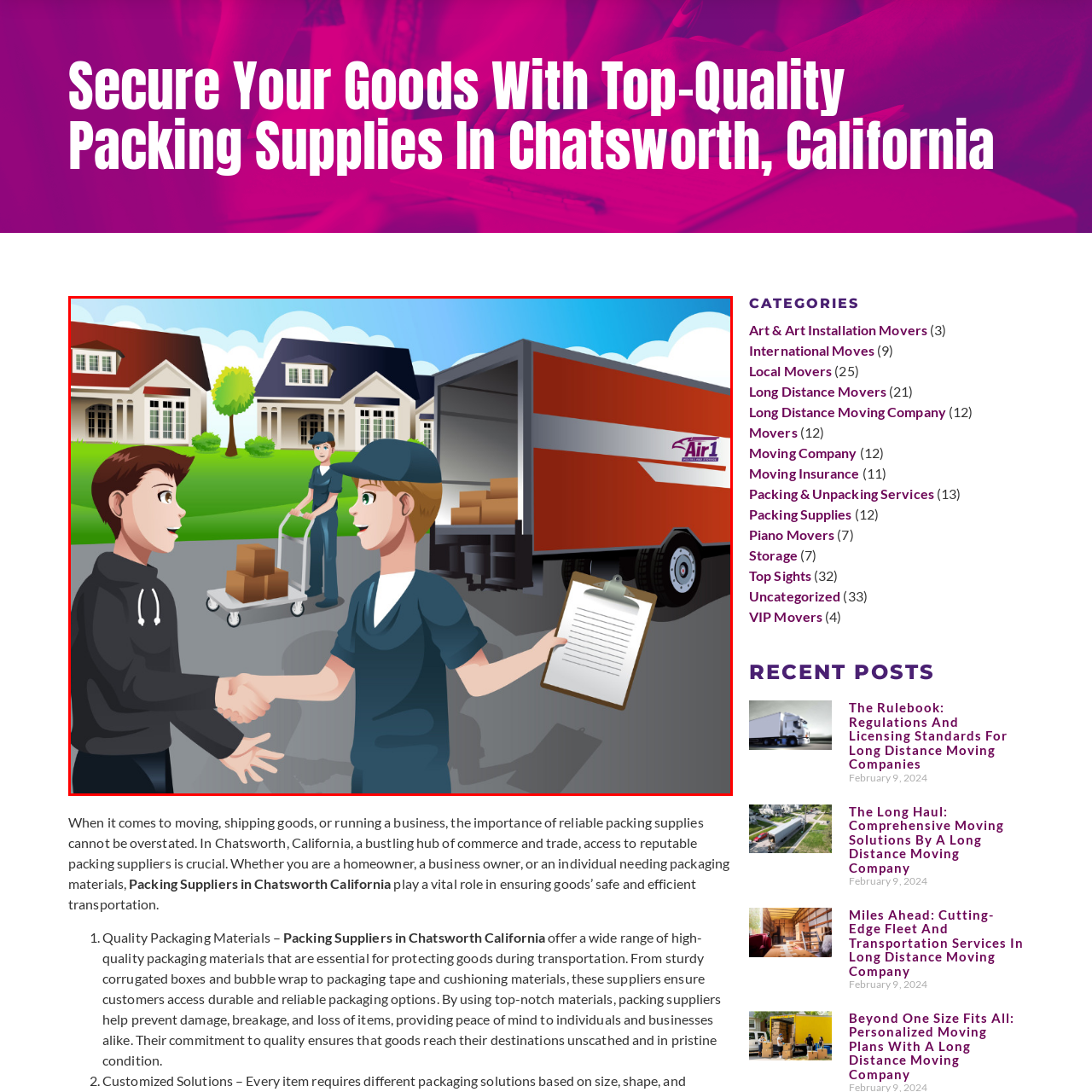Please look at the image highlighted by the red bounding box and provide a single word or phrase as an answer to this question:
What is the worker holding?

A clipboard